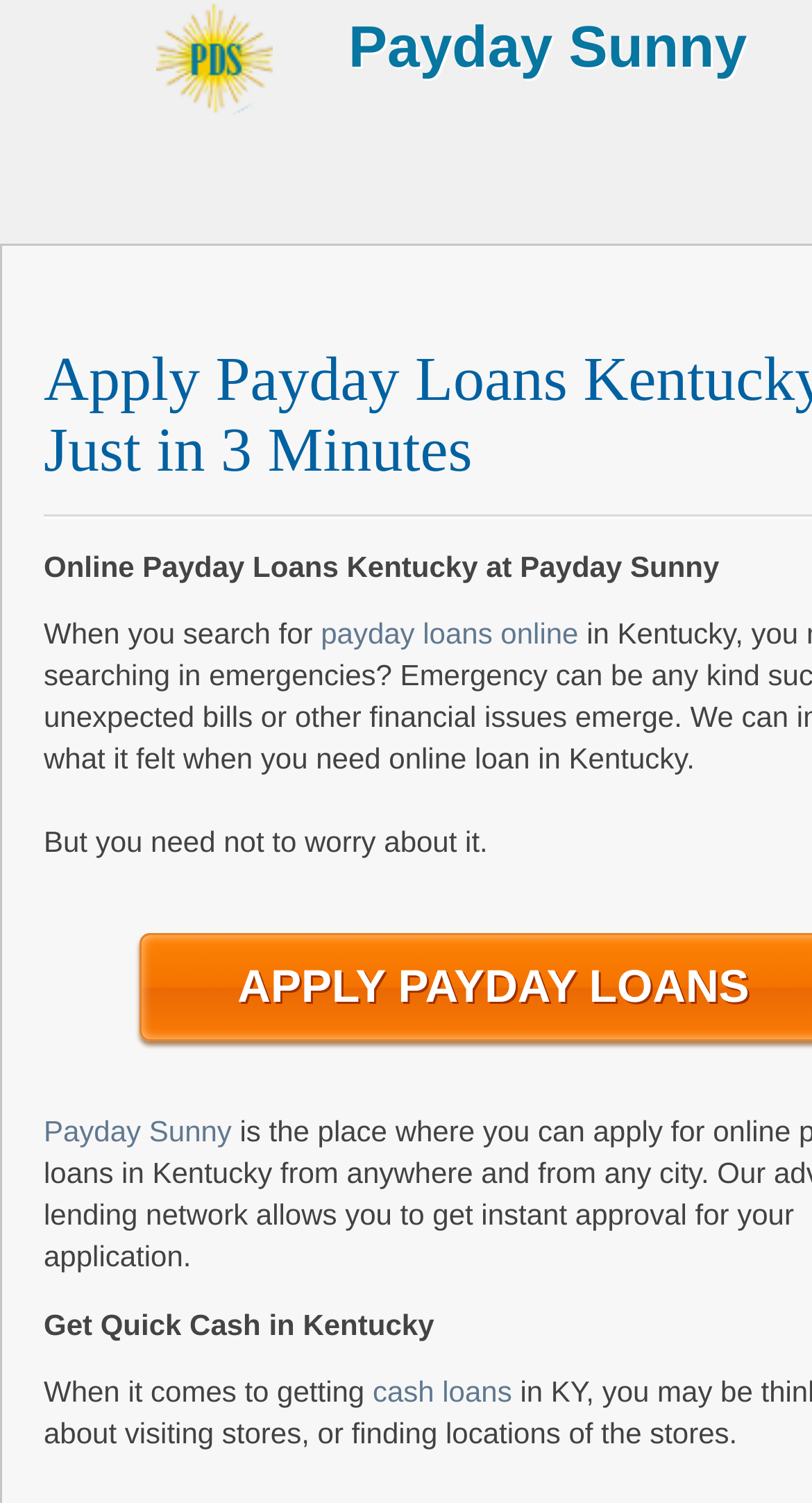Bounding box coordinates must be specified in the format (top-left x, top-left y, bottom-right x, bottom-right y). All values should be floating point numbers between 0 and 1. What are the bounding box coordinates of the UI element described as: Payday Sunny

[0.192, 0.0, 0.987, 0.078]